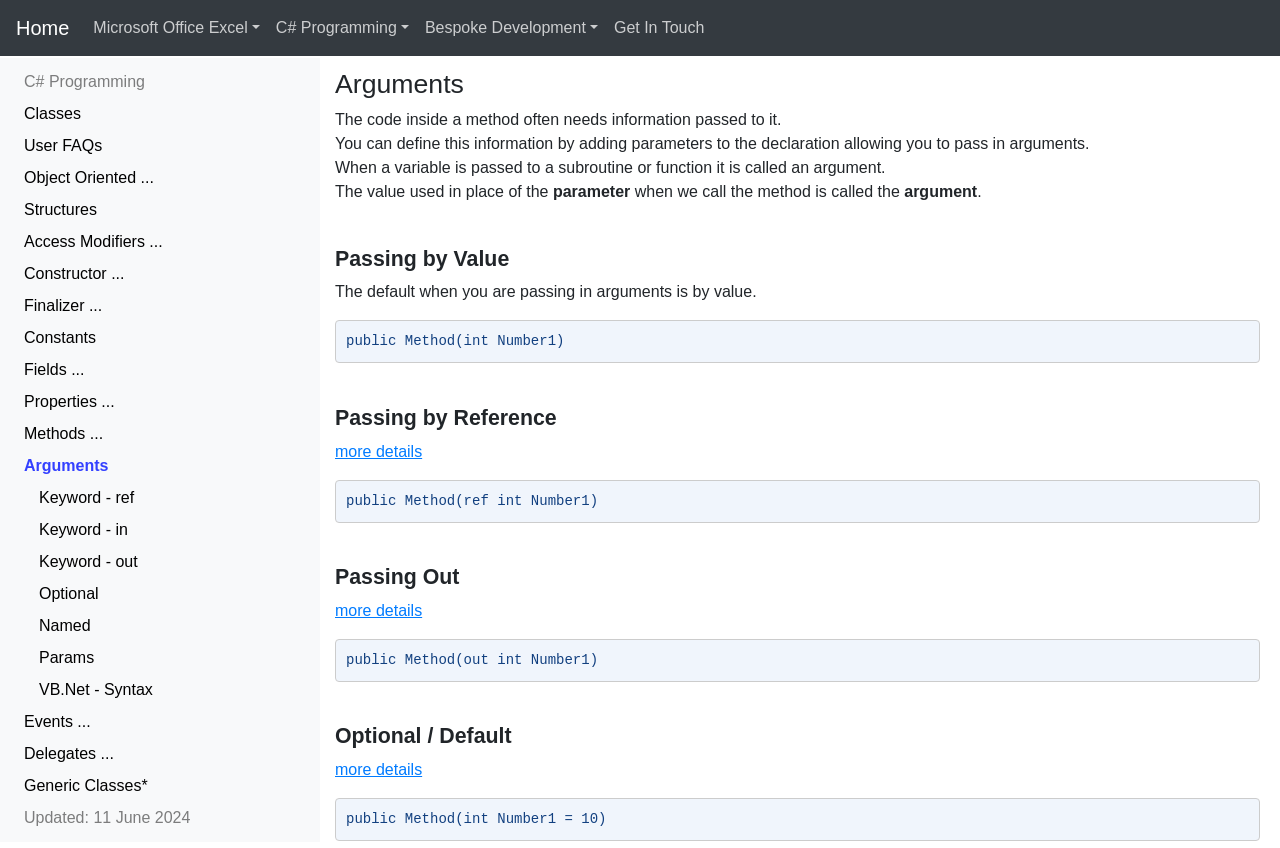From the image, can you give a detailed response to the question below:
What is the default way of passing arguments in C#?

The webpage states that 'The default when you are passing in arguments is by value.' This indicates that the default way of passing arguments in C# is by value.